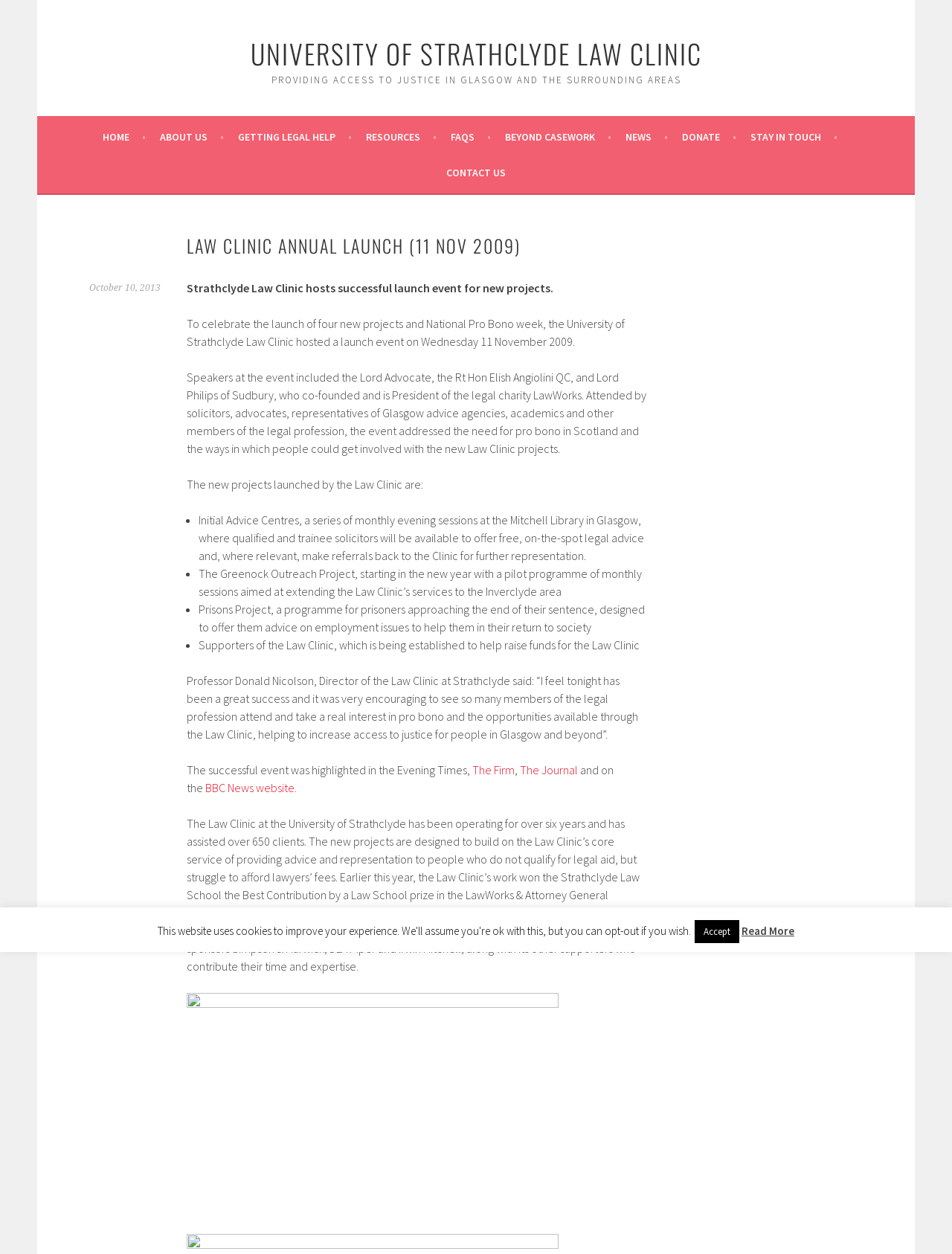Please identify the bounding box coordinates of the clickable area that will allow you to execute the instruction: "Visit the University of Strathclyde Law Clinic website".

[0.263, 0.027, 0.737, 0.058]